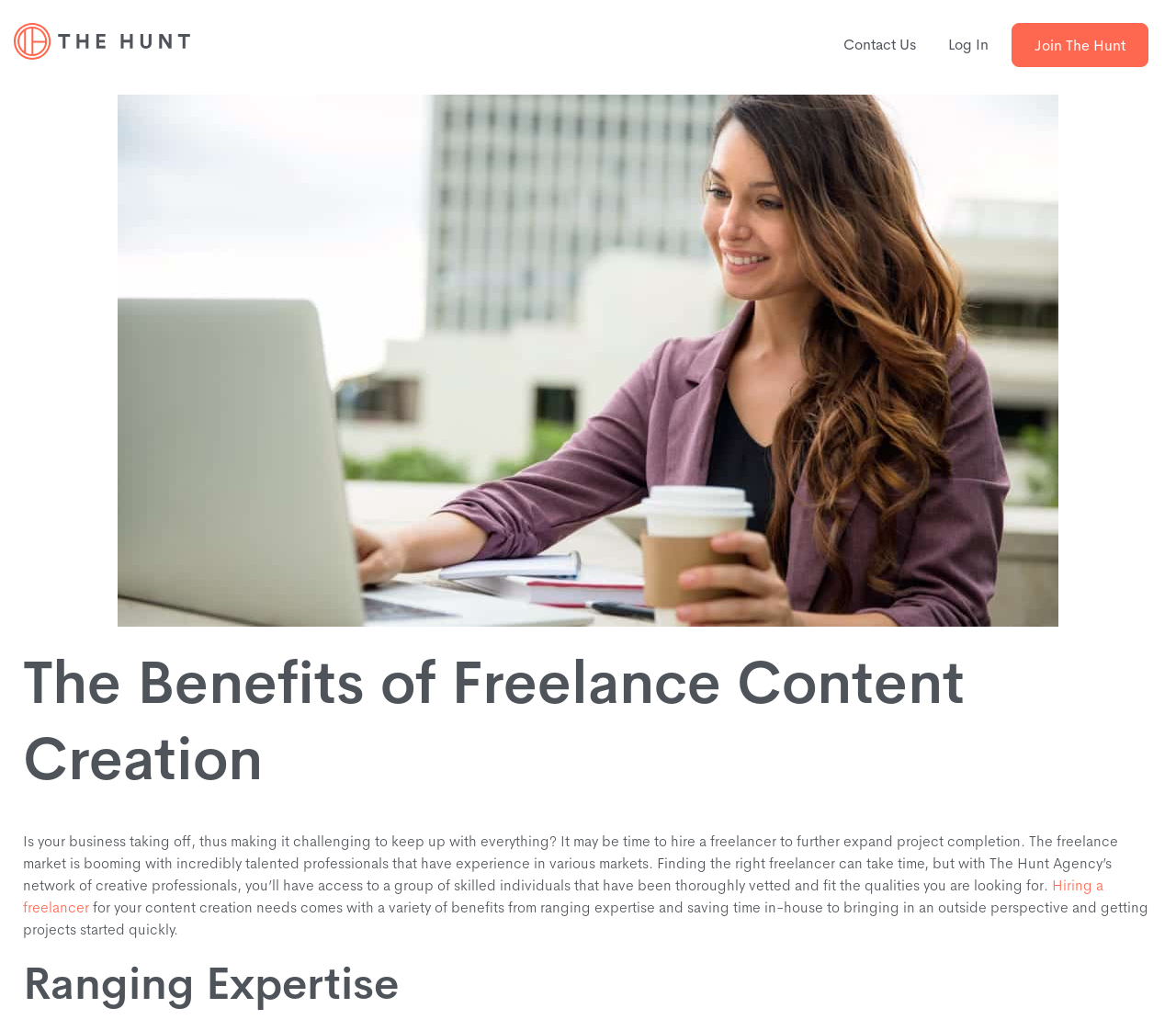Determine the bounding box for the described UI element: "Log In".

[0.798, 0.022, 0.848, 0.065]